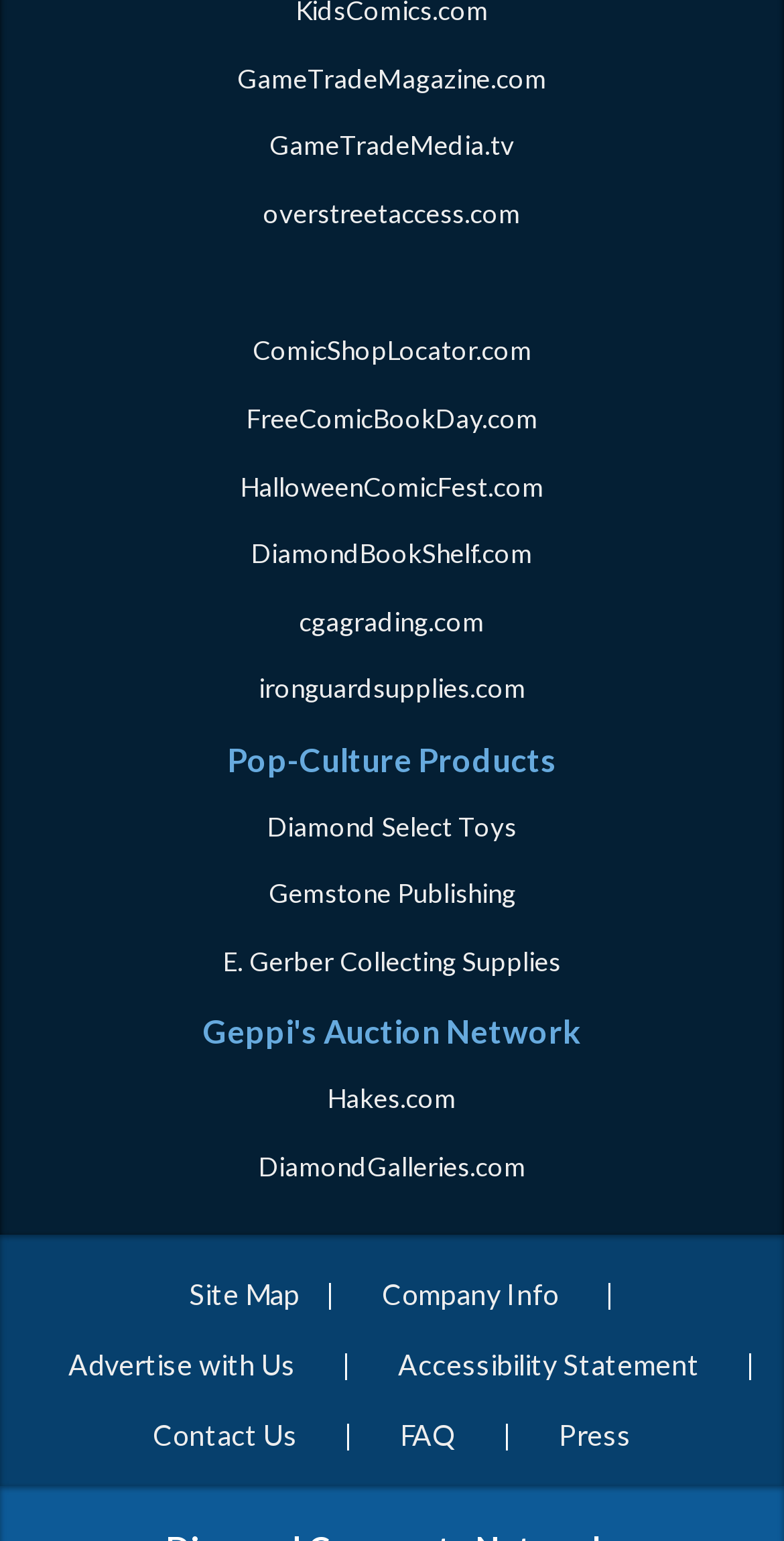Identify the bounding box coordinates for the element you need to click to achieve the following task: "View FAQ". The coordinates must be four float values ranging from 0 to 1, formatted as [left, top, right, bottom].

[0.485, 0.906, 0.608, 0.952]